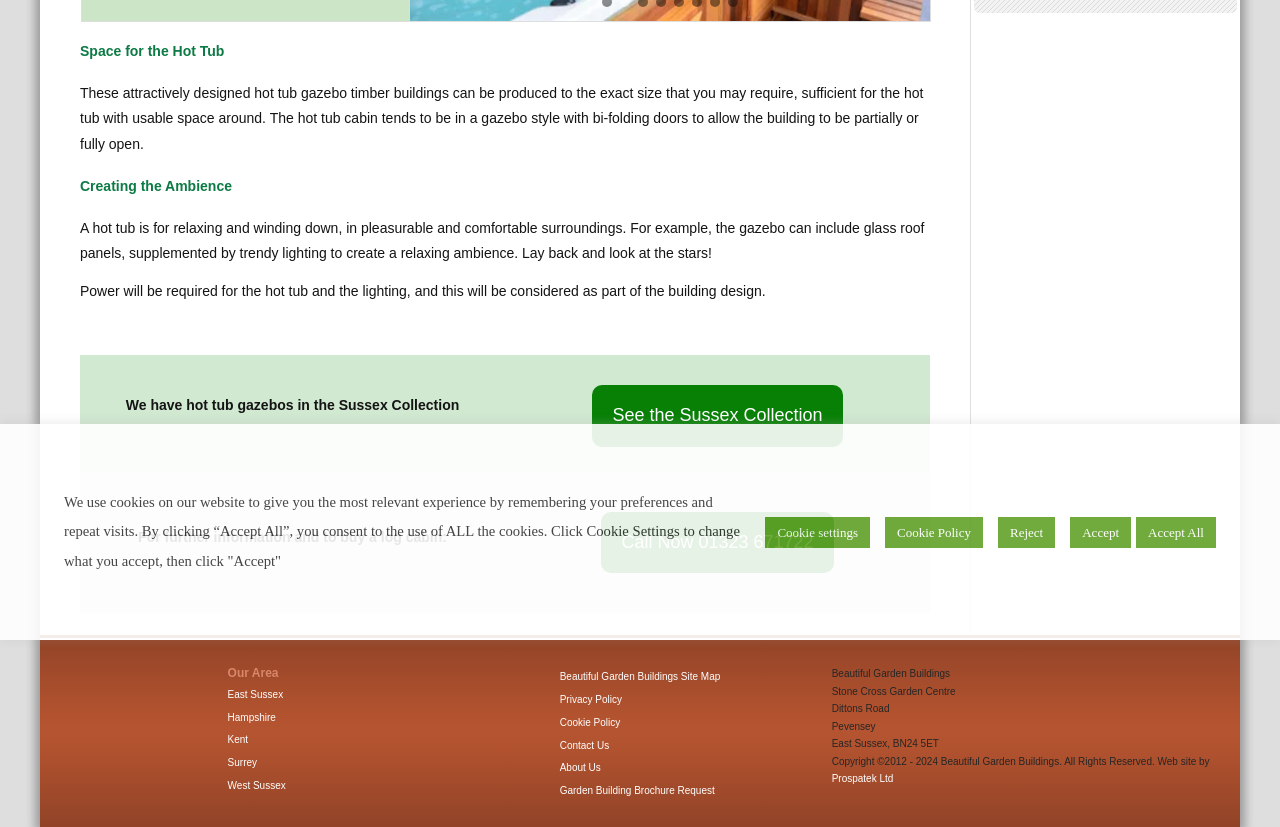Using the element description: "Beautiful Garden Buildings Site Map", determine the bounding box coordinates for the specified UI element. The coordinates should be four float numbers between 0 and 1, [left, top, right, bottom].

[0.437, 0.812, 0.563, 0.825]